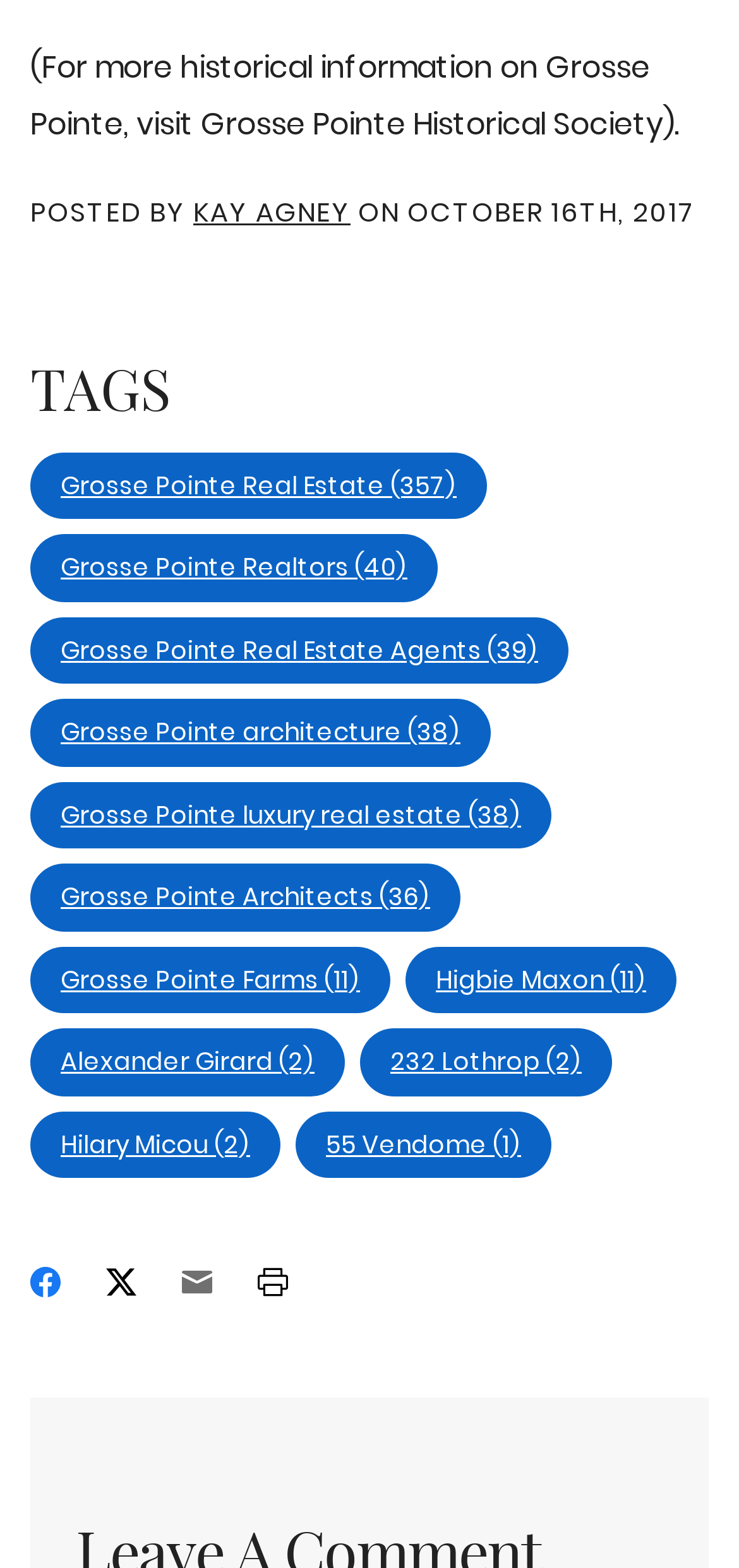What is the date of the article?
Using the visual information from the image, give a one-word or short-phrase answer.

OCTOBER 16TH, 2017